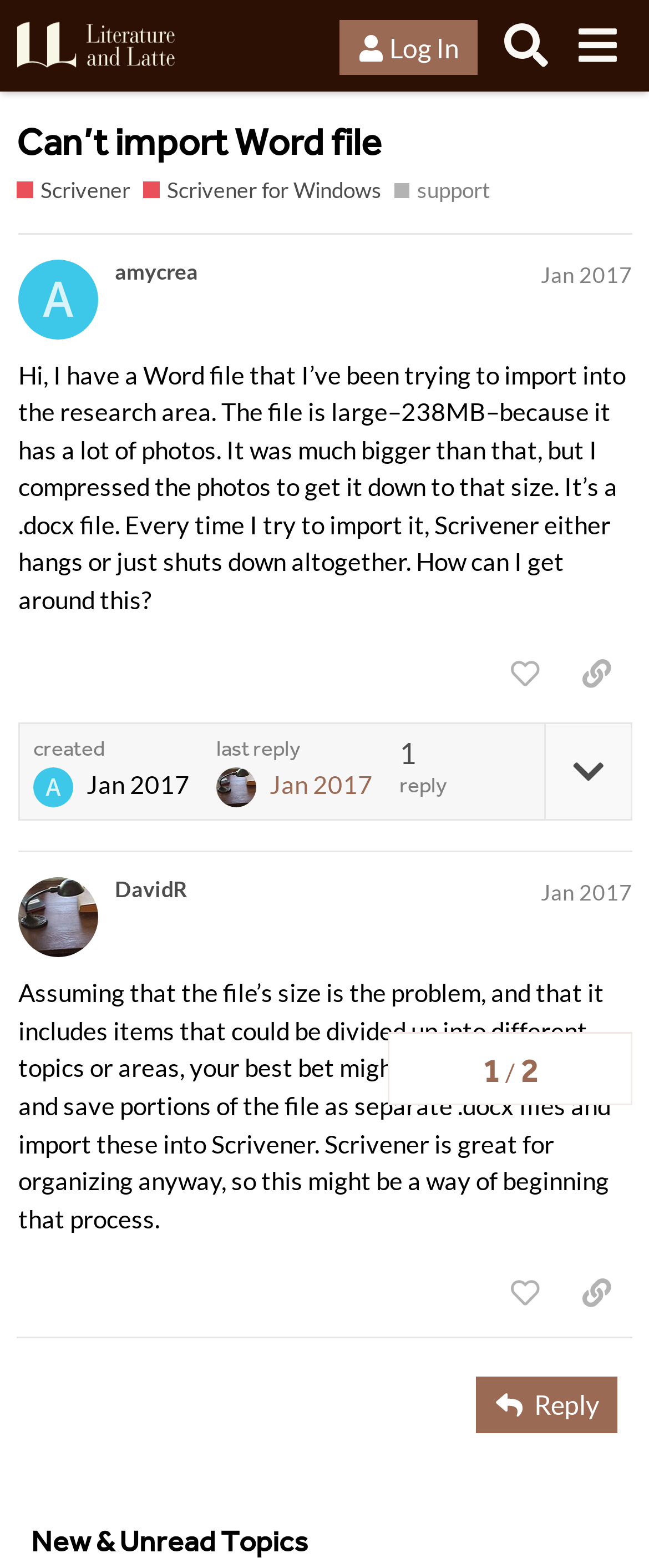How many posts are there in this topic?
Based on the image, answer the question in a detailed manner.

There are two posts in this topic, one by 'amycrea' and another by 'DavidR', which can be identified by their respective headings and content.